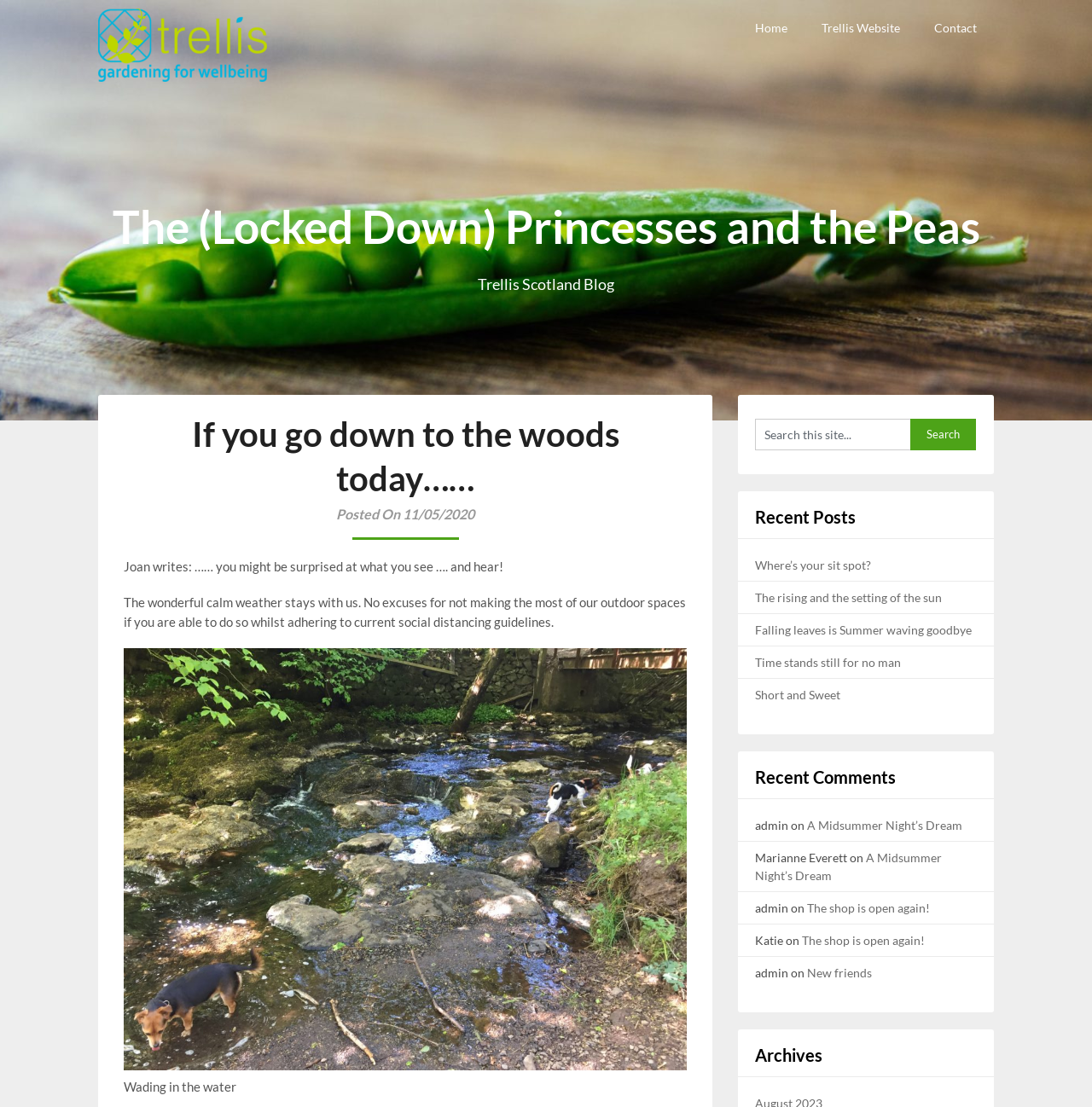Please mark the bounding box coordinates of the area that should be clicked to carry out the instruction: "View the 'Archives'".

[0.676, 0.93, 0.91, 0.973]